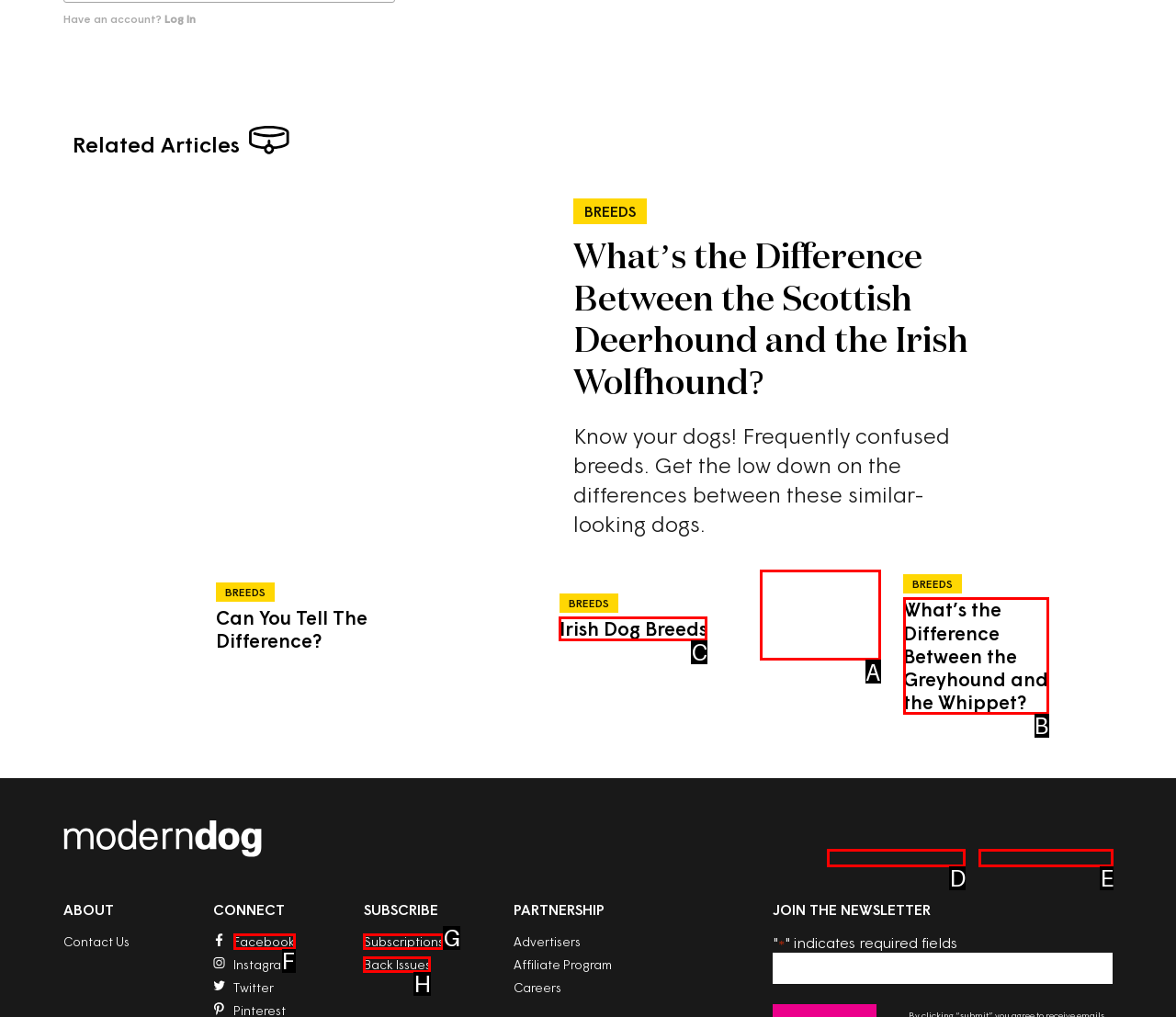Using the element description: alt="Apple App Store Button", select the HTML element that matches best. Answer with the letter of your choice.

D